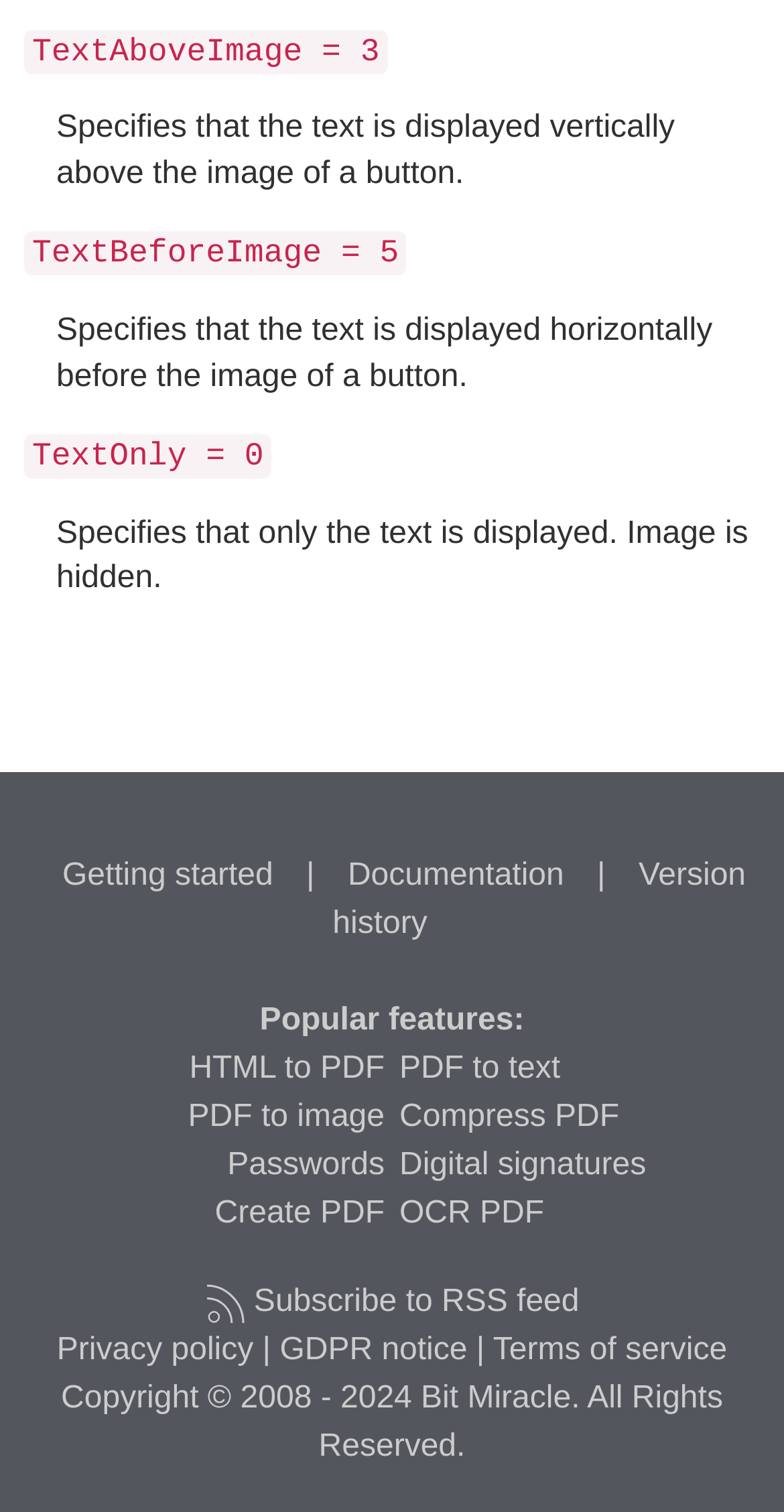Find the bounding box coordinates of the clickable area that will achieve the following instruction: "Read Privacy policy".

[0.072, 0.882, 0.323, 0.905]